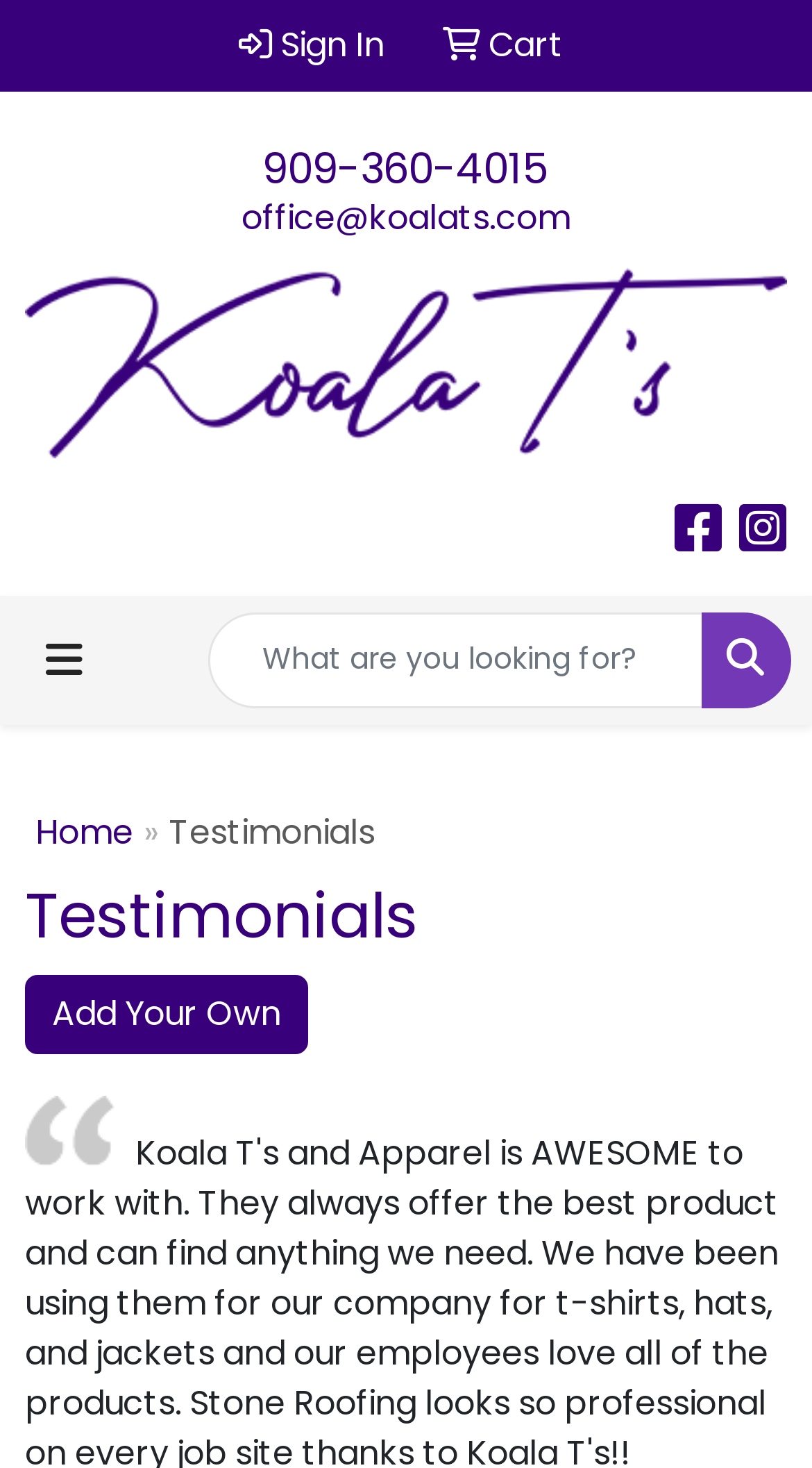Kindly determine the bounding box coordinates for the area that needs to be clicked to execute this instruction: "Sign in".

[0.276, 0.0, 0.491, 0.062]